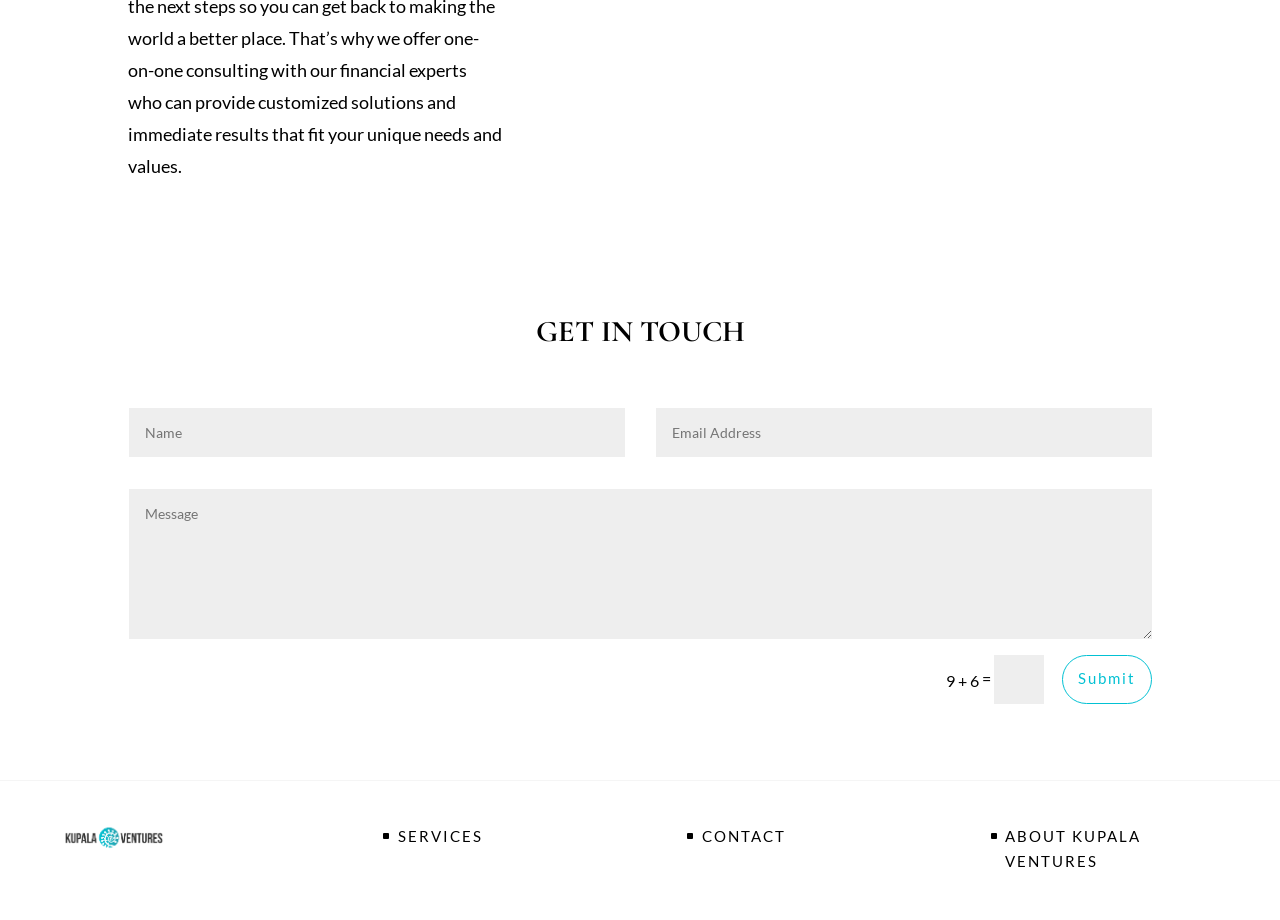Predict the bounding box of the UI element based on the description: "SERVICES". The coordinates should be four float numbers between 0 and 1, formatted as [left, top, right, bottom].

[0.287, 0.89, 0.385, 0.928]